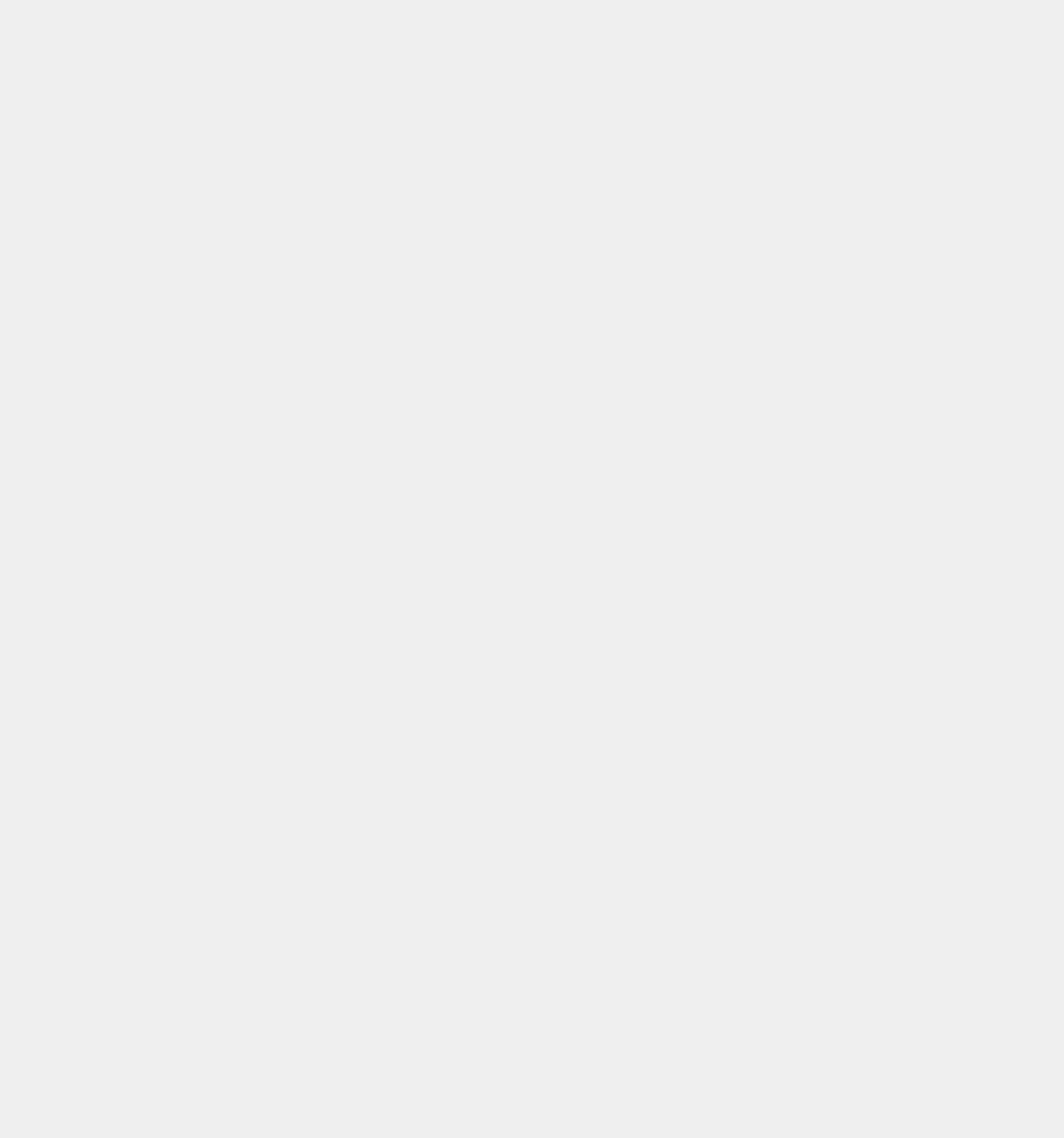Please locate the bounding box coordinates of the element that needs to be clicked to achieve the following instruction: "Open cart". The coordinates should be four float numbers between 0 and 1, i.e., [left, top, right, bottom].

[0.944, 0.13, 0.962, 0.148]